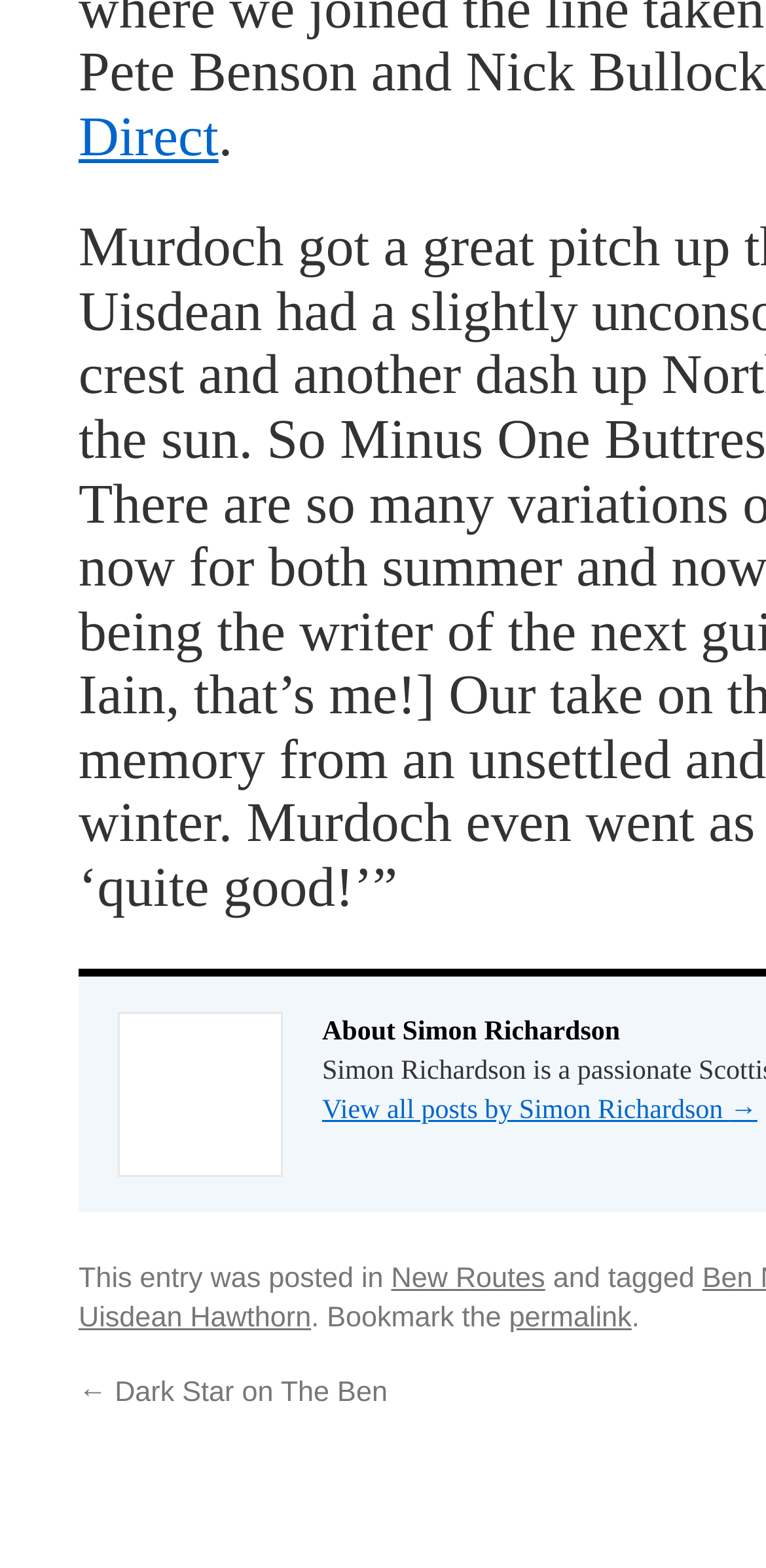Given the element description: "permalink", predict the bounding box coordinates of the UI element it refers to, using four float numbers between 0 and 1, i.e., [left, top, right, bottom].

[0.665, 0.831, 0.825, 0.851]